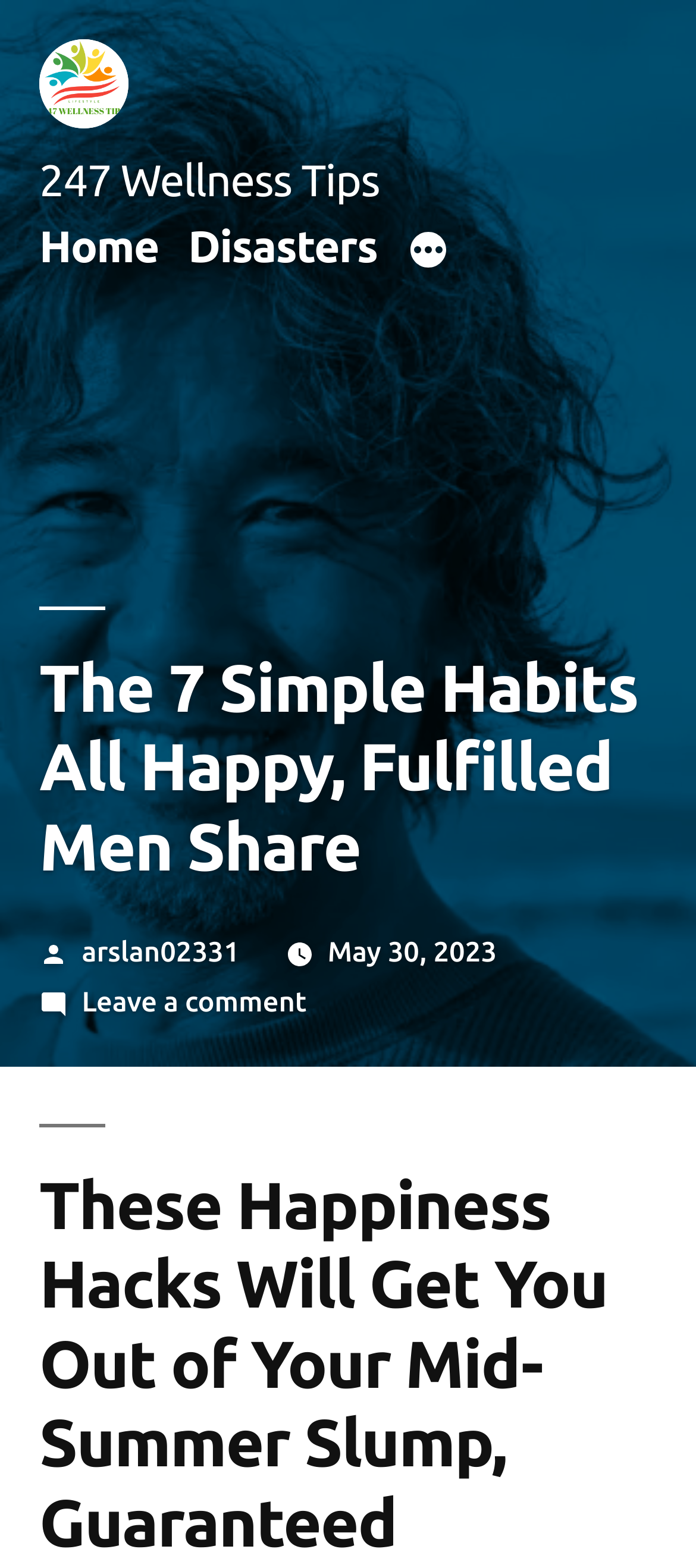Extract the bounding box coordinates of the UI element described: "alt="Collines Homes"". Provide the coordinates in the format [left, top, right, bottom] with values ranging from 0 to 1.

None